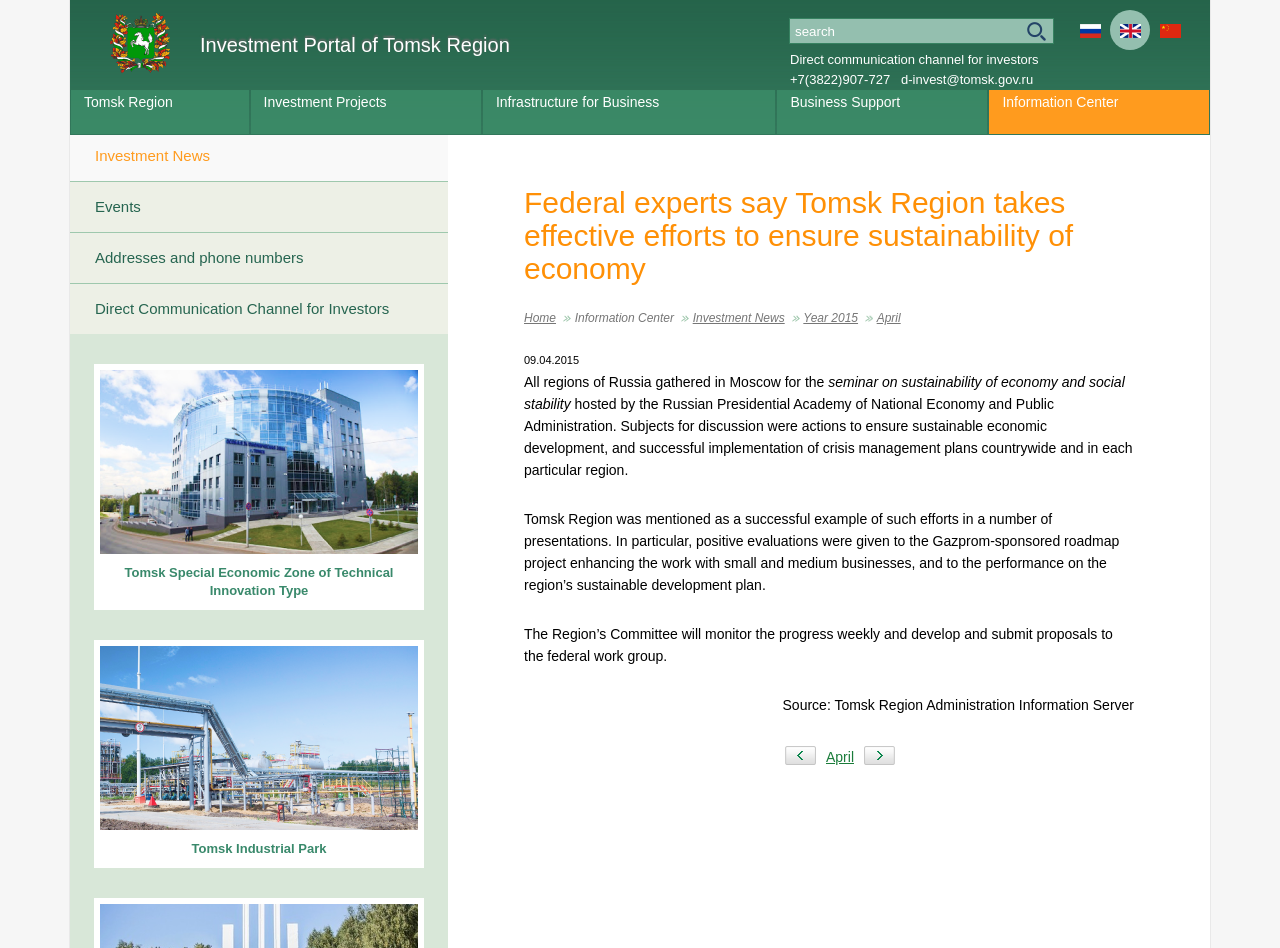Predict the bounding box of the UI element based on the description: "Addresses and phone numbers". The coordinates should be four float numbers between 0 and 1, formatted as [left, top, right, bottom].

[0.055, 0.246, 0.35, 0.299]